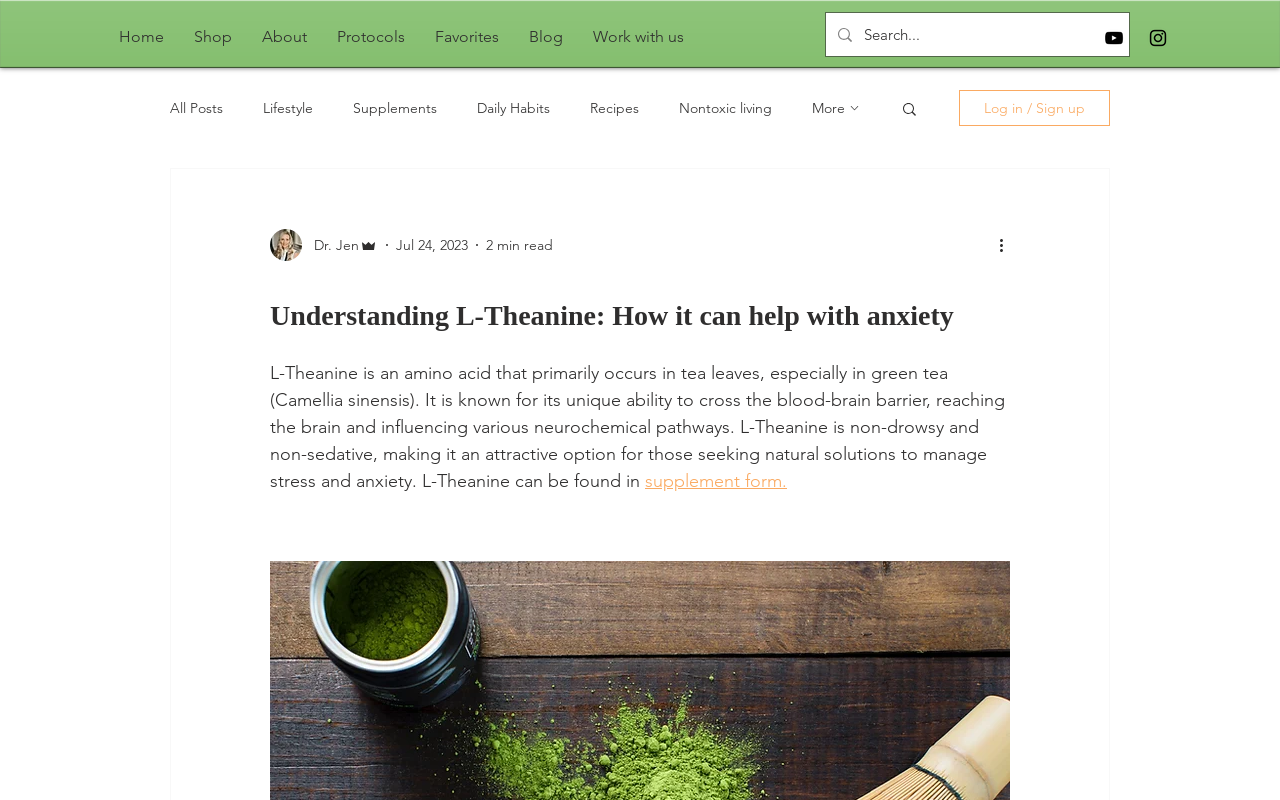Please use the details from the image to answer the following question comprehensively:
What is the search button located?

The search button is located at the top right corner of the webpage, next to the navigation menu. It is a button with a magnifying glass icon, and it allows users to search for content on the website.